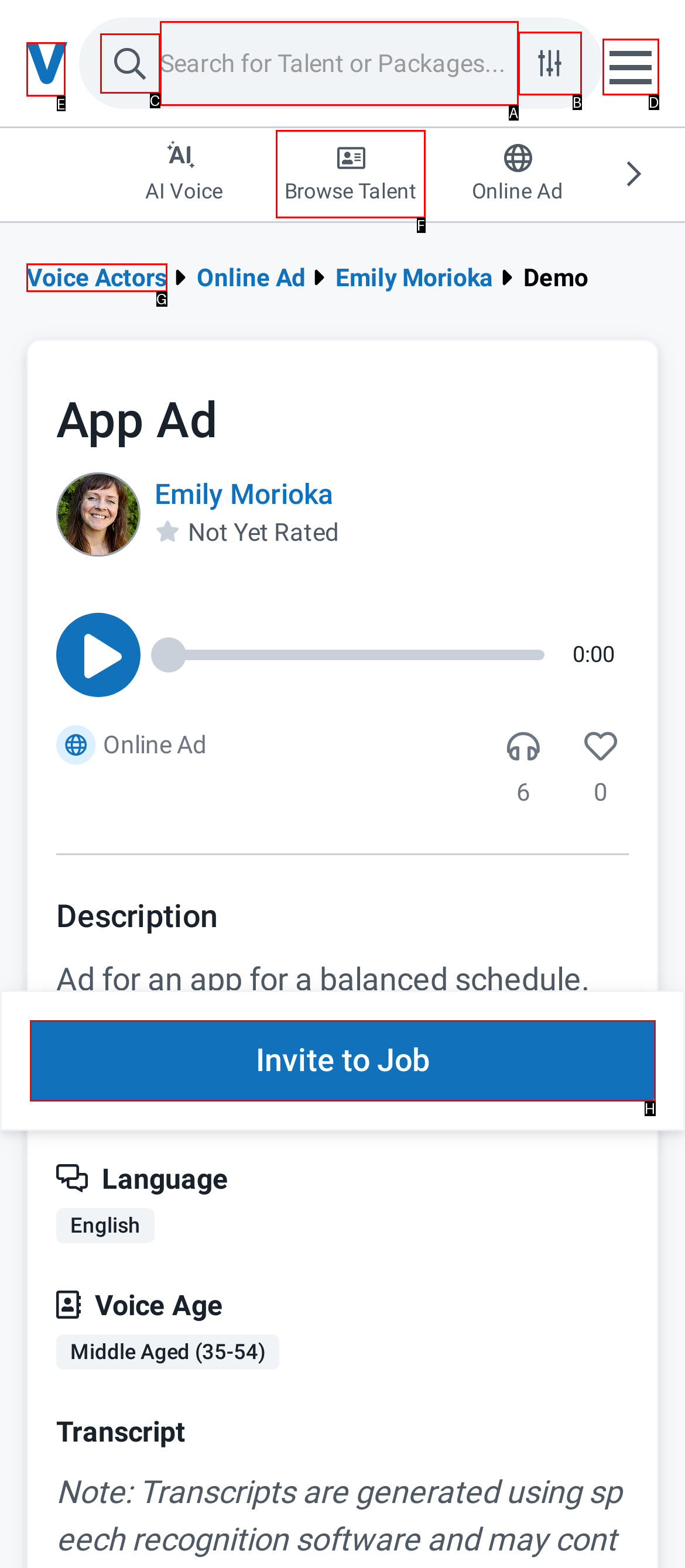Select the letter from the given choices that aligns best with the description: parent_node: Menu aria-label="Voices home page". Reply with the specific letter only.

E